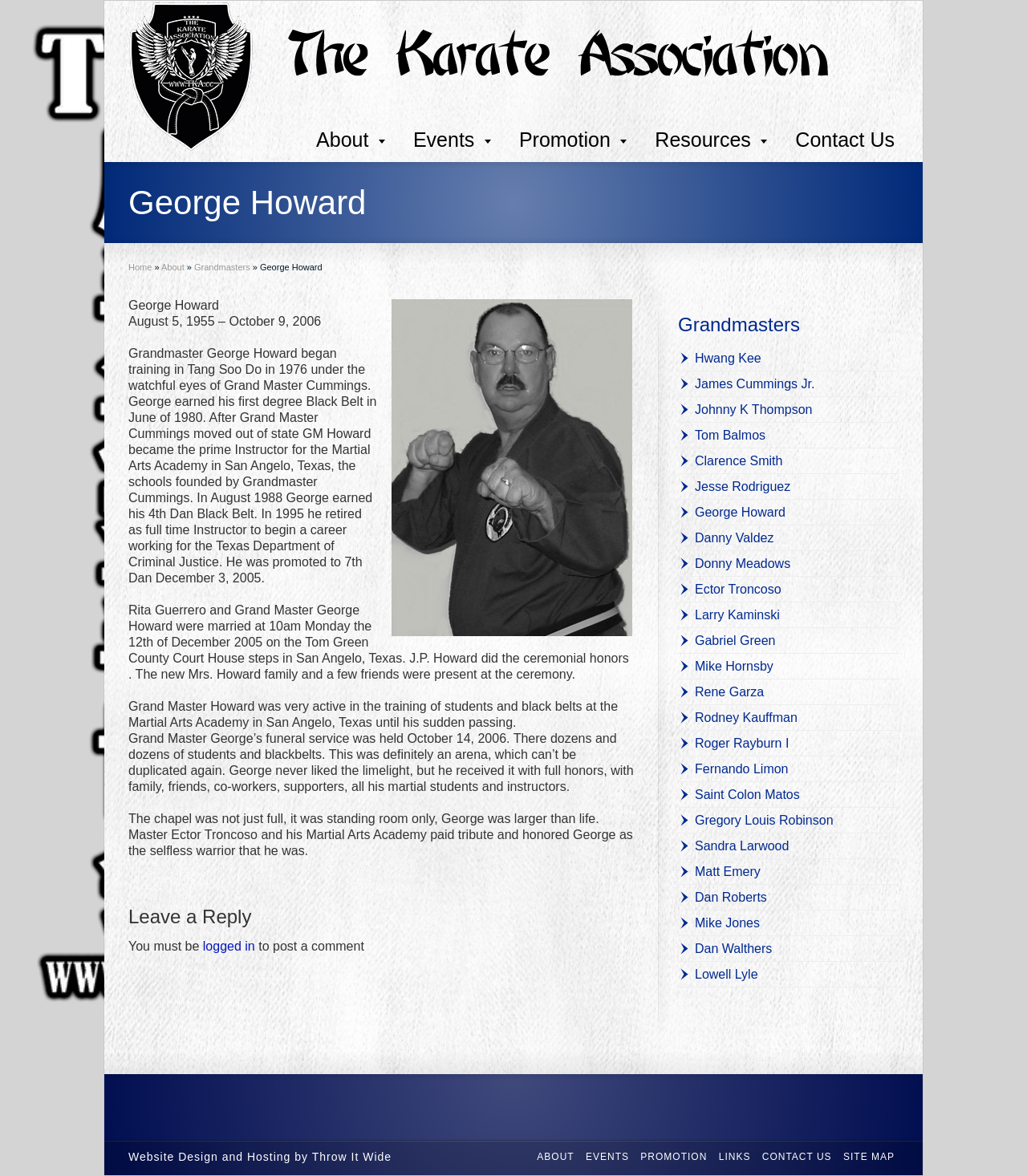Please reply to the following question with a single word or a short phrase:
What is the name of the organization mentioned in the webpage?

Tang Soo Do Karate Association